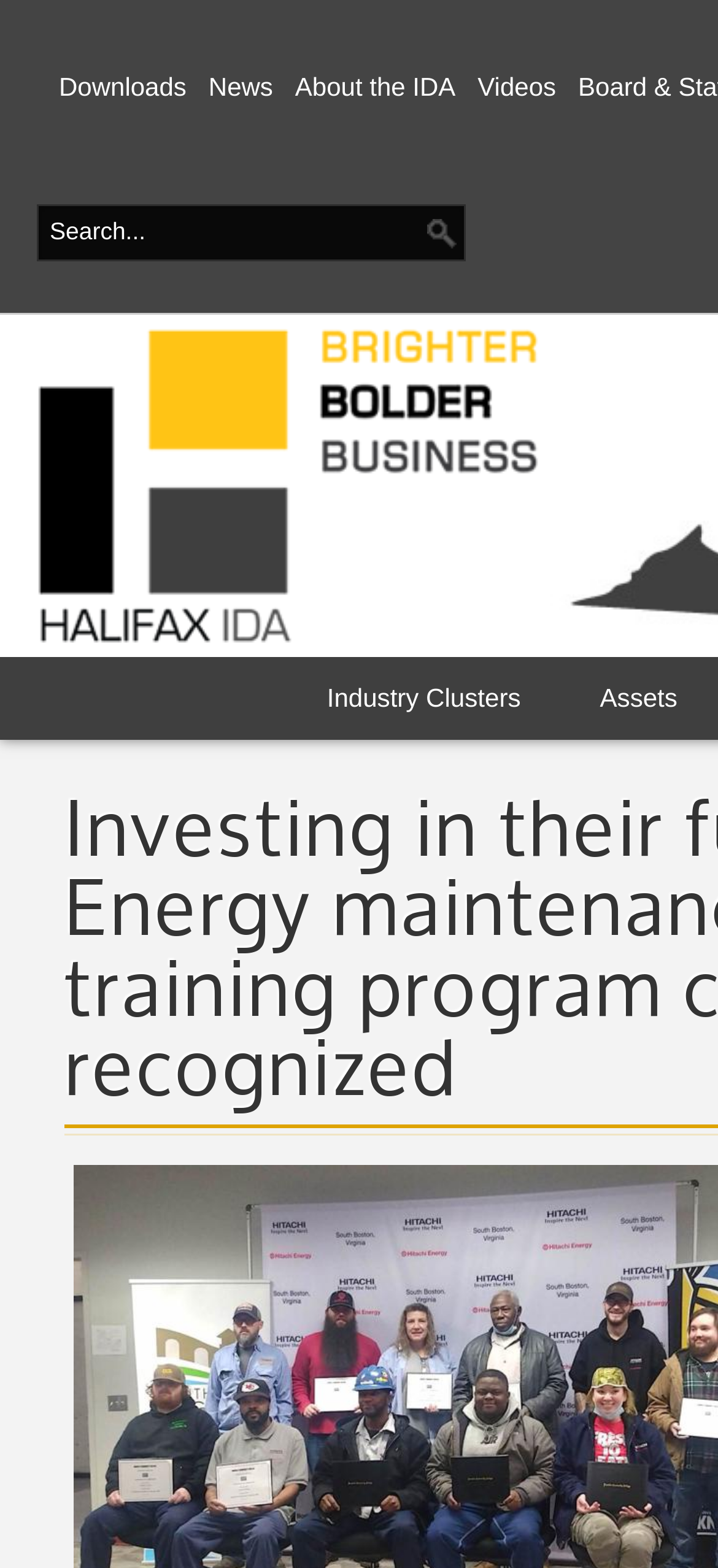Is the search textbox required?
Respond with a short answer, either a single word or a phrase, based on the image.

No